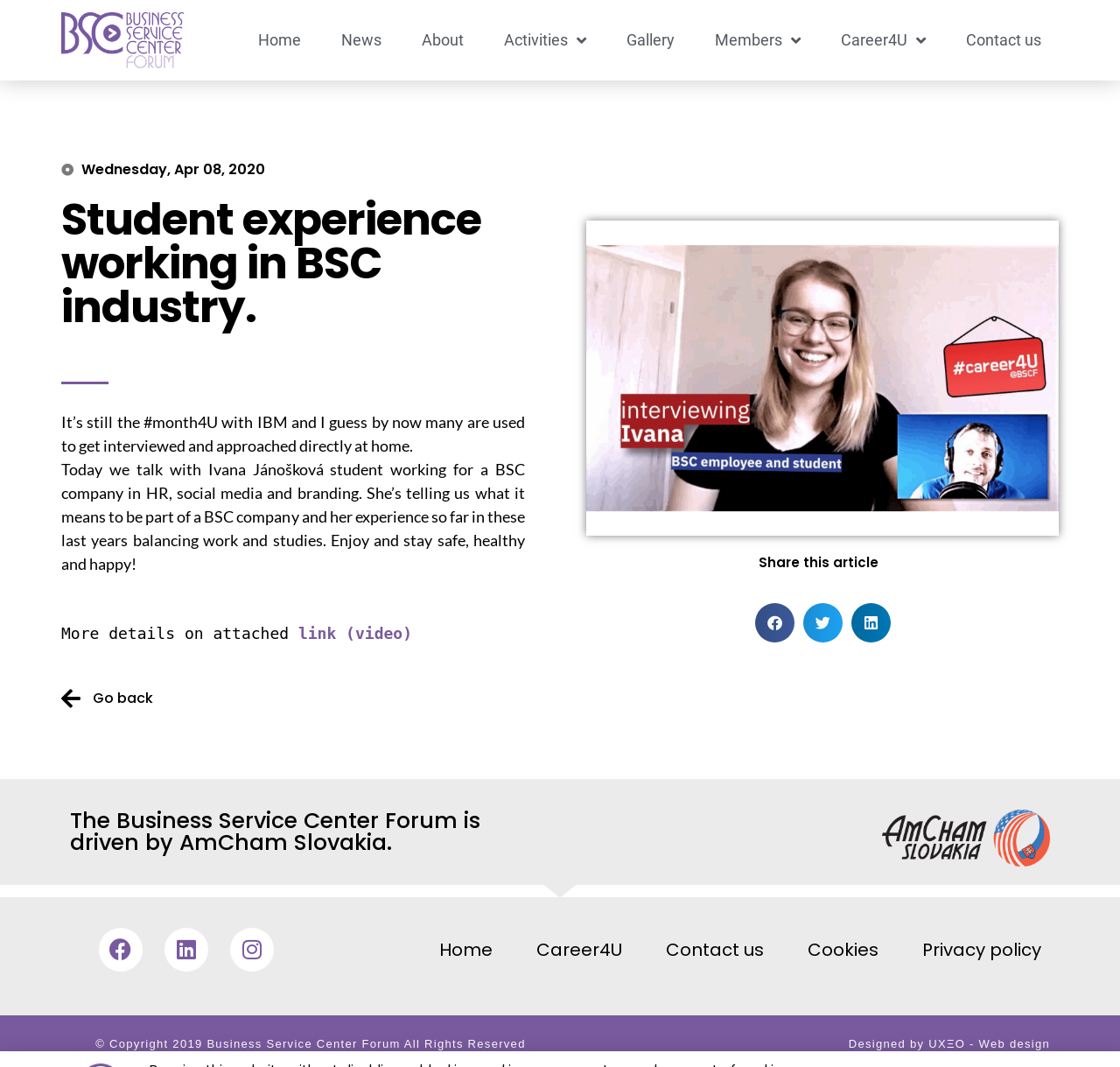Please identify the bounding box coordinates of the clickable area that will fulfill the following instruction: "Share this article on Facebook". The coordinates should be in the format of four float numbers between 0 and 1, i.e., [left, top, right, bottom].

[0.674, 0.565, 0.709, 0.602]